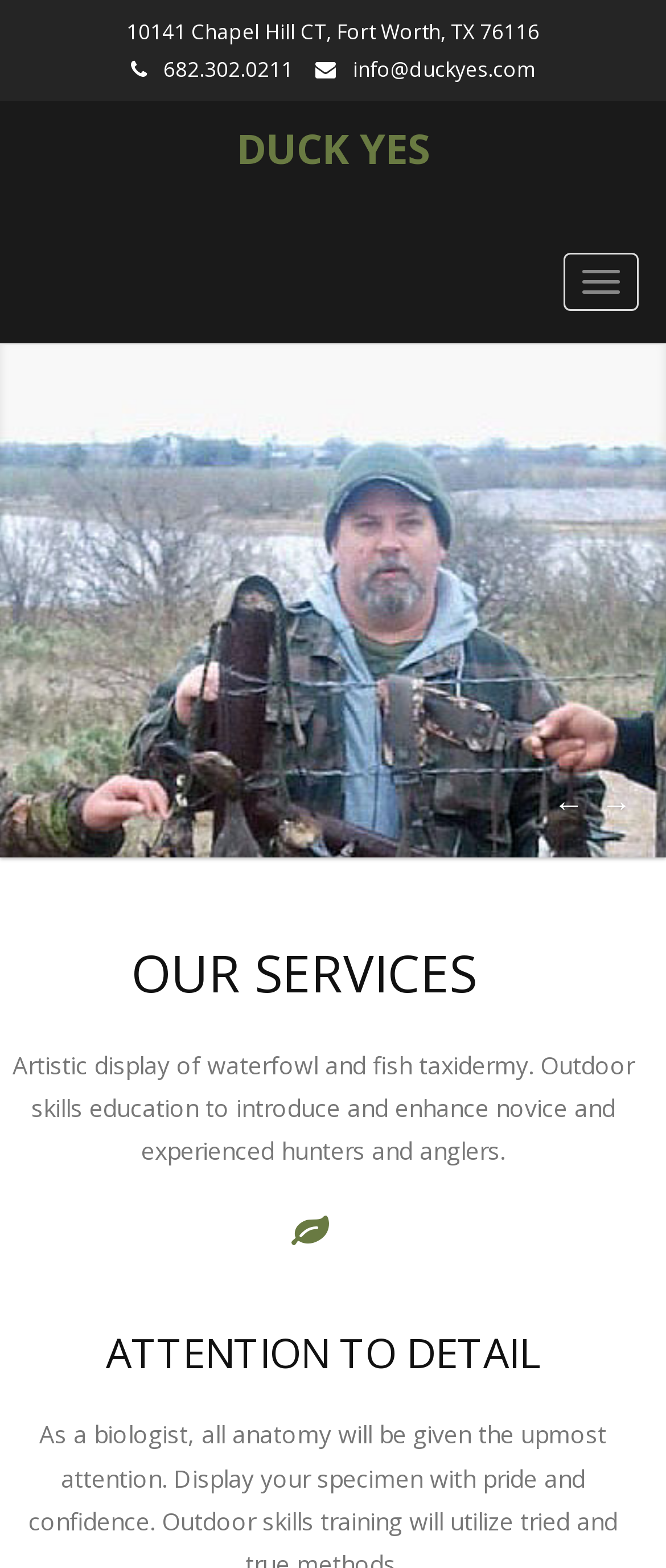Please find the bounding box coordinates (top-left x, top-left y, bottom-right x, bottom-right y) in the screenshot for the UI element described as follows: DUCK yes

[0.355, 0.076, 0.645, 0.112]